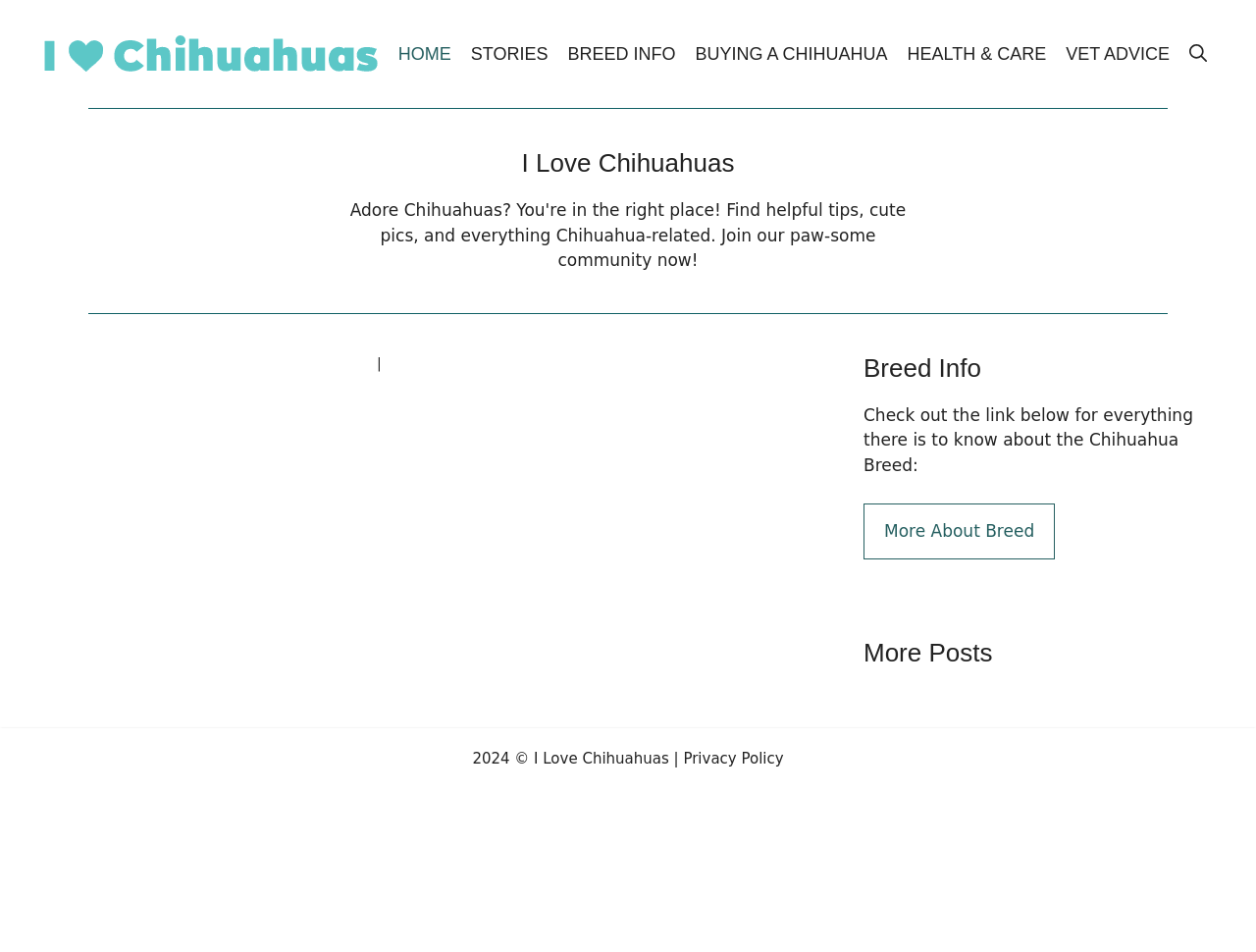Pinpoint the bounding box coordinates of the clickable area necessary to execute the following instruction: "Learn more about the Chihuahua Breed". The coordinates should be given as four float numbers between 0 and 1, namely [left, top, right, bottom].

[0.688, 0.529, 0.84, 0.588]